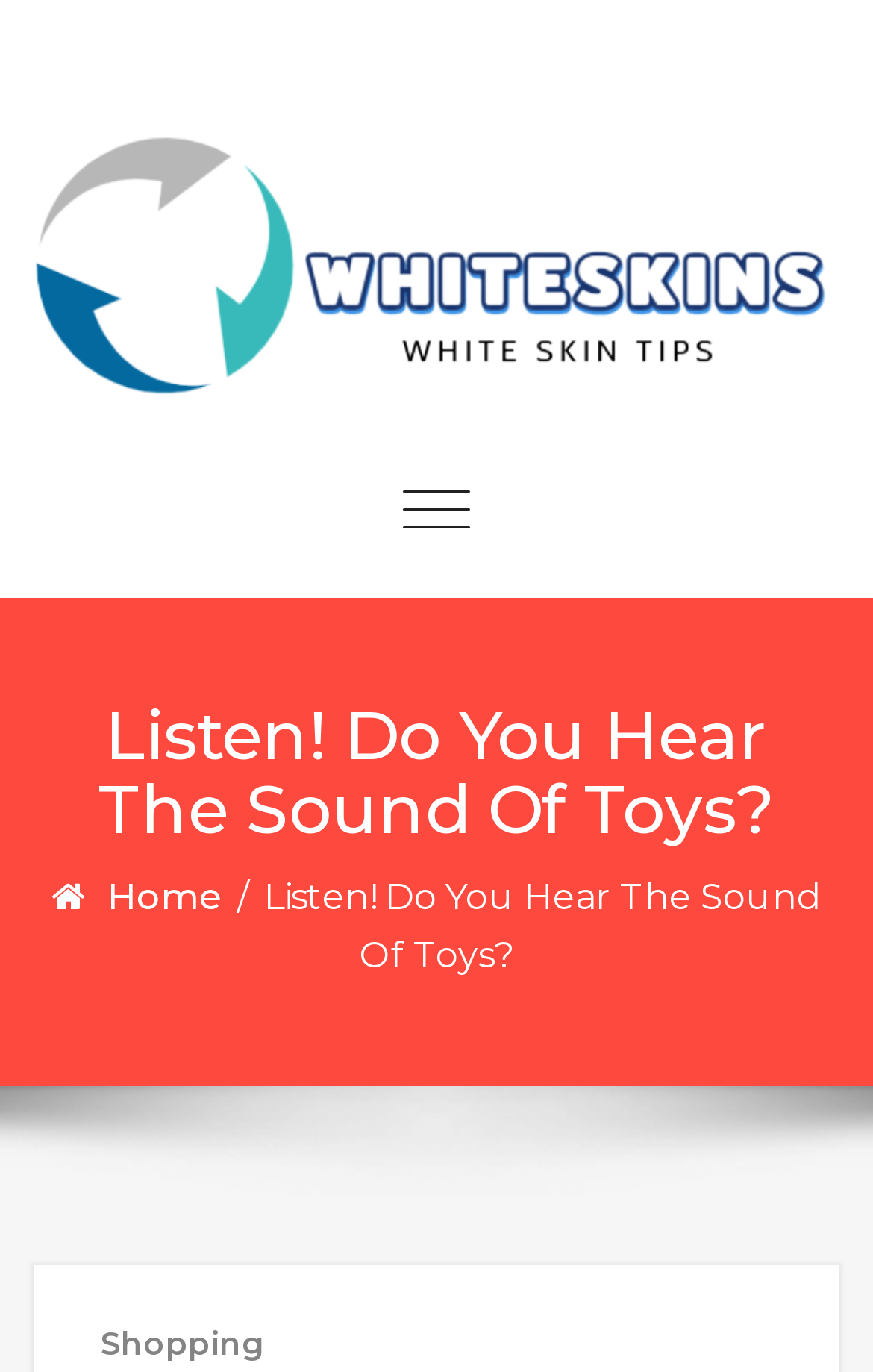What is the main topic of the webpage?
Provide an in-depth and detailed answer to the question.

The heading element with the text 'Listen! Do You Hear The Sound Of Toys?' suggests that the main topic of the webpage is related to toys. This is further supported by the presence of a 'Shopping' link, which implies that the webpage may be an e-commerce site selling toys.